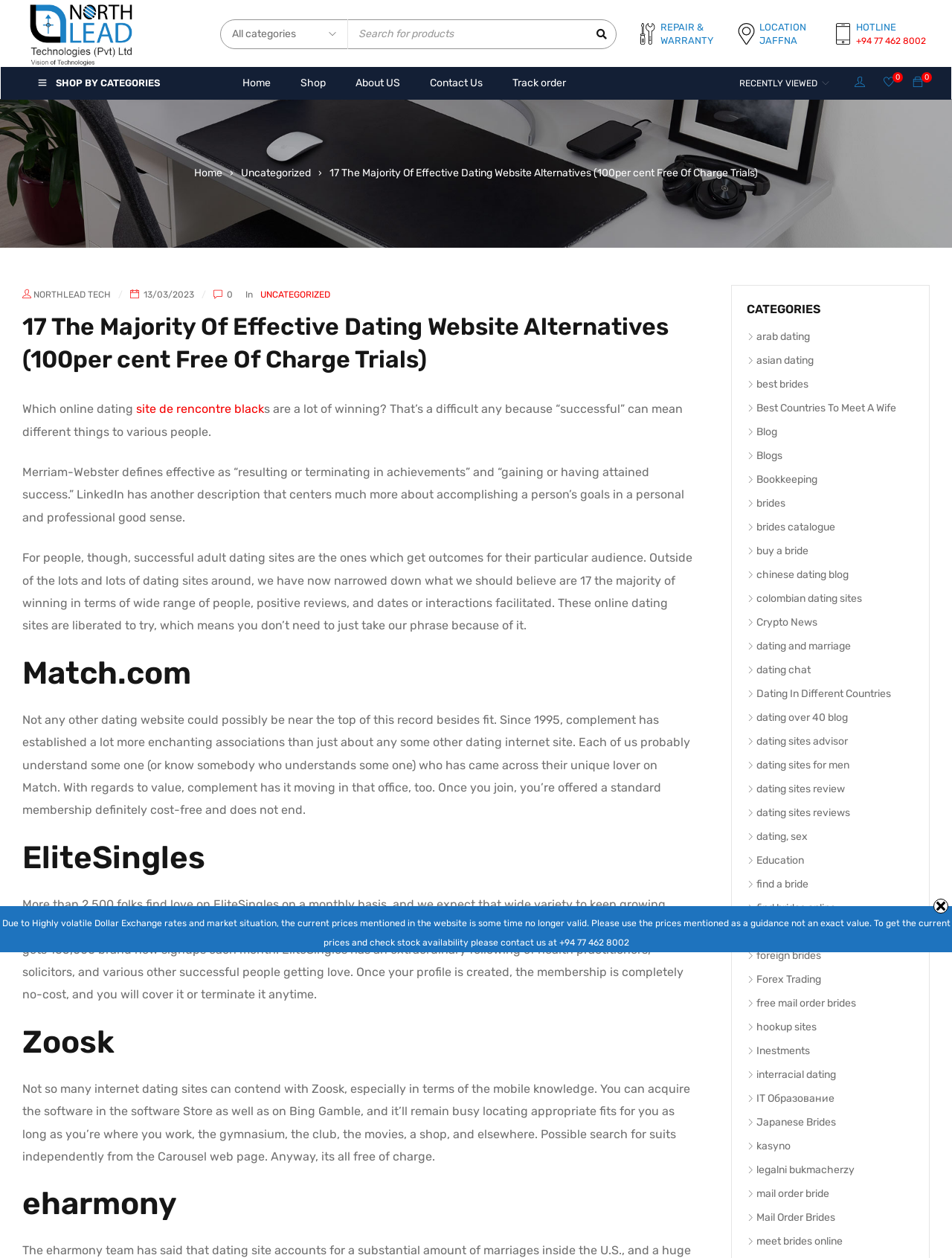Please identify the bounding box coordinates of the clickable area that will fulfill the following instruction: "Read about EliteSingles". The coordinates should be in the format of four float numbers between 0 and 1, i.e., [left, top, right, bottom].

[0.023, 0.668, 0.729, 0.696]